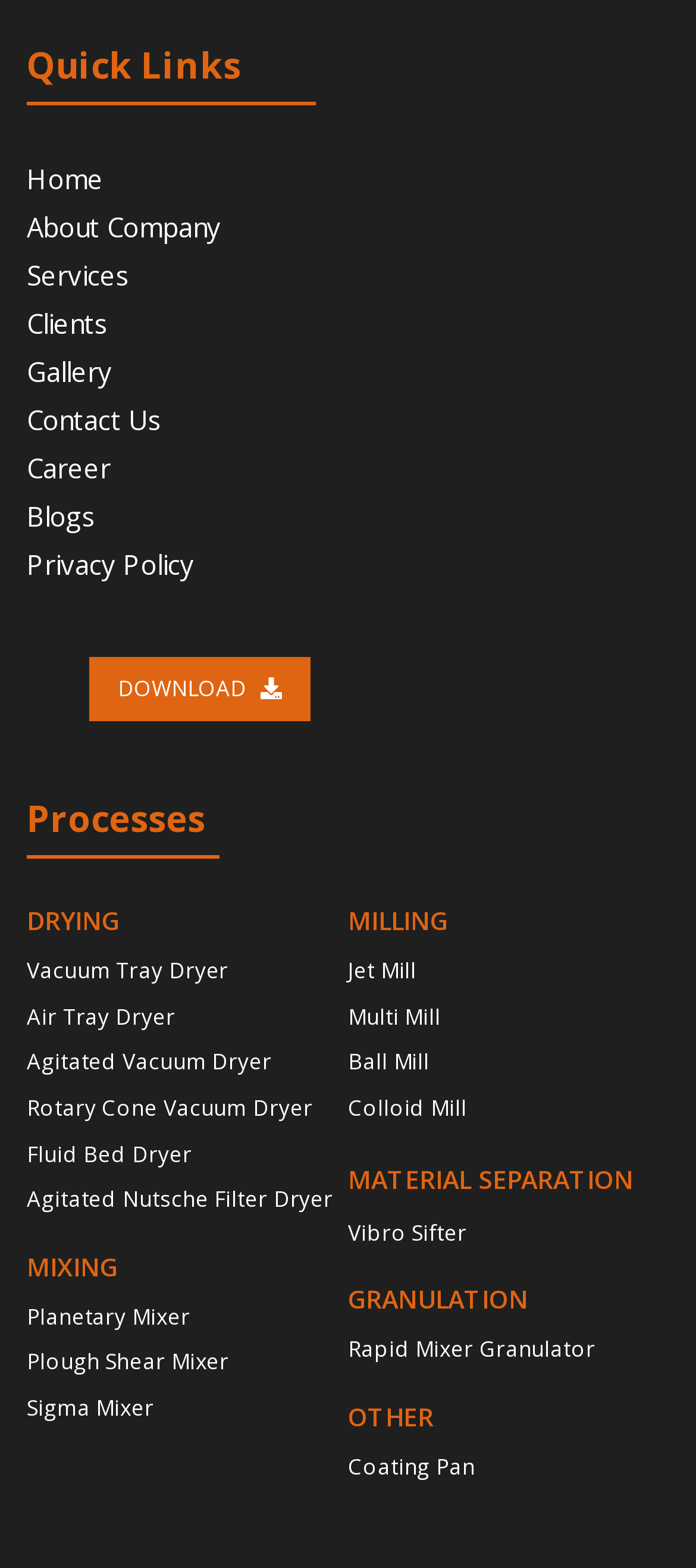What is the last link under 'OTHER'? Using the information from the screenshot, answer with a single word or phrase.

Coating Pan